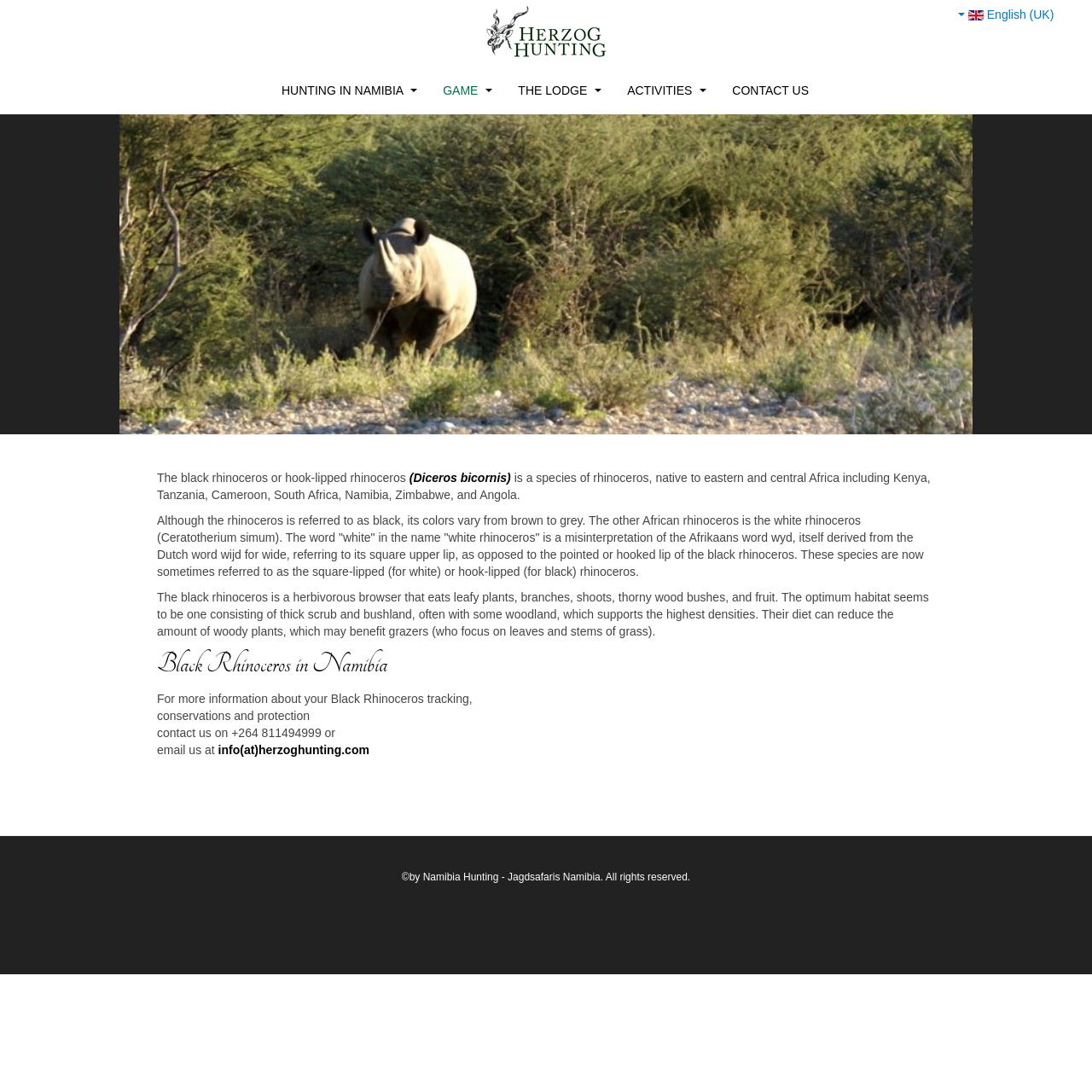Locate the bounding box coordinates of the segment that needs to be clicked to meet this instruction: "Click the link to learn more about hunting in Namibia".

[0.258, 0.062, 0.382, 0.105]